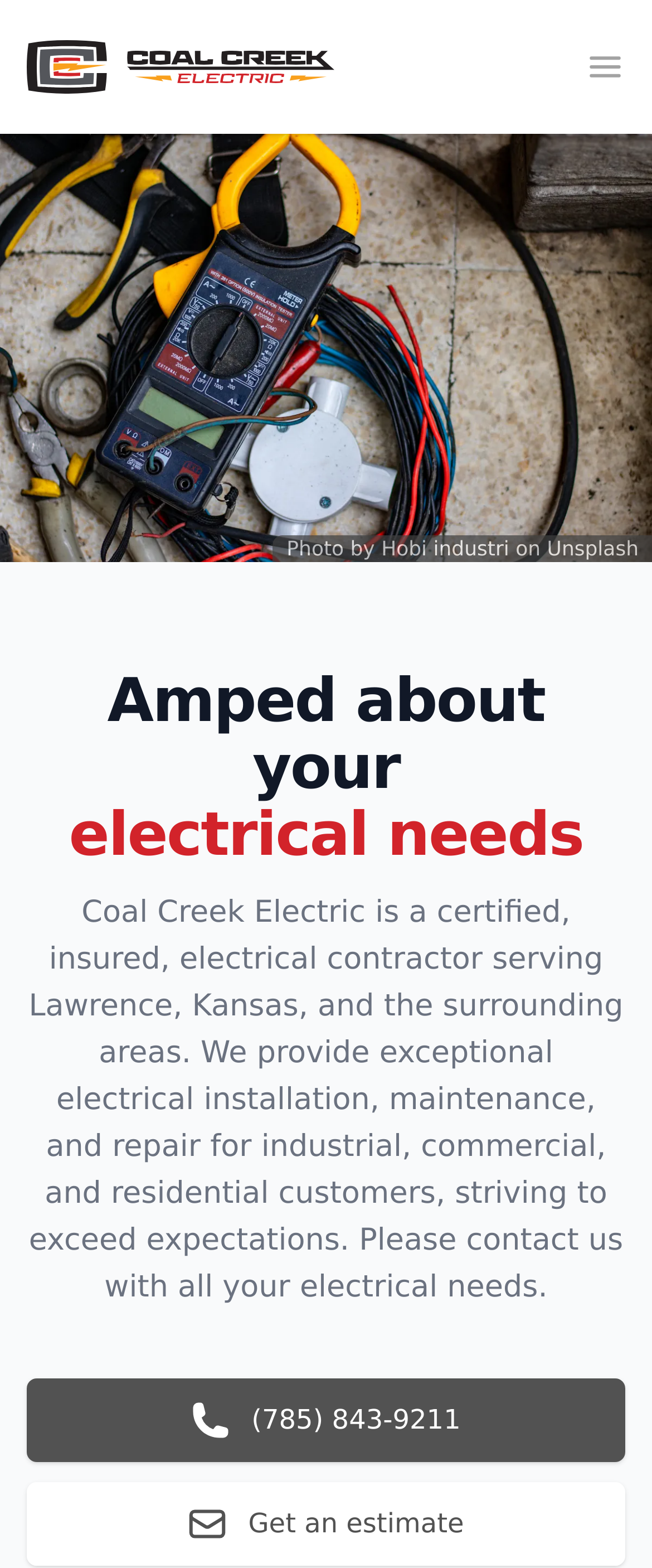Consider the image and give a detailed and elaborate answer to the question: 
What is the phone number of Coal Creek Electric?

The phone number of Coal Creek Electric can be found on the webpage as a link element, which is (785) 843-9211.